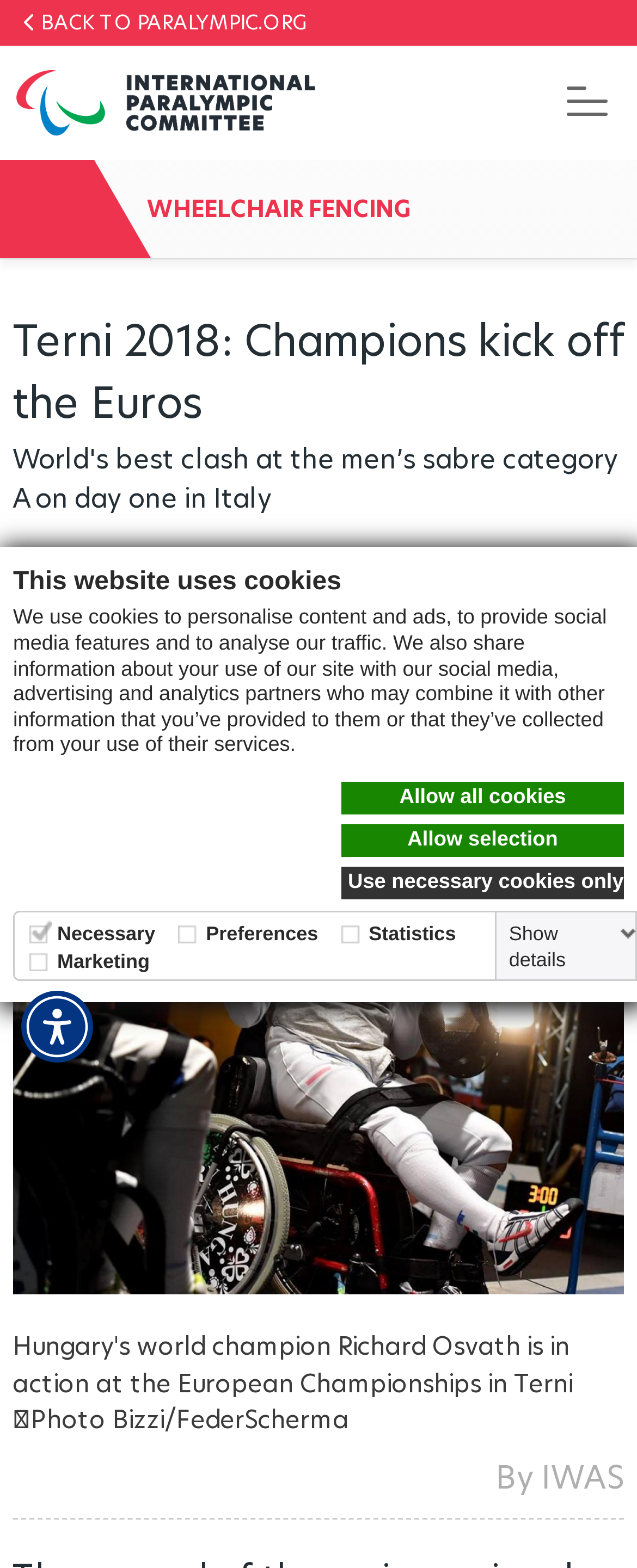How many social media platforms are available for sharing?
Answer with a single word or phrase, using the screenshot for reference.

7